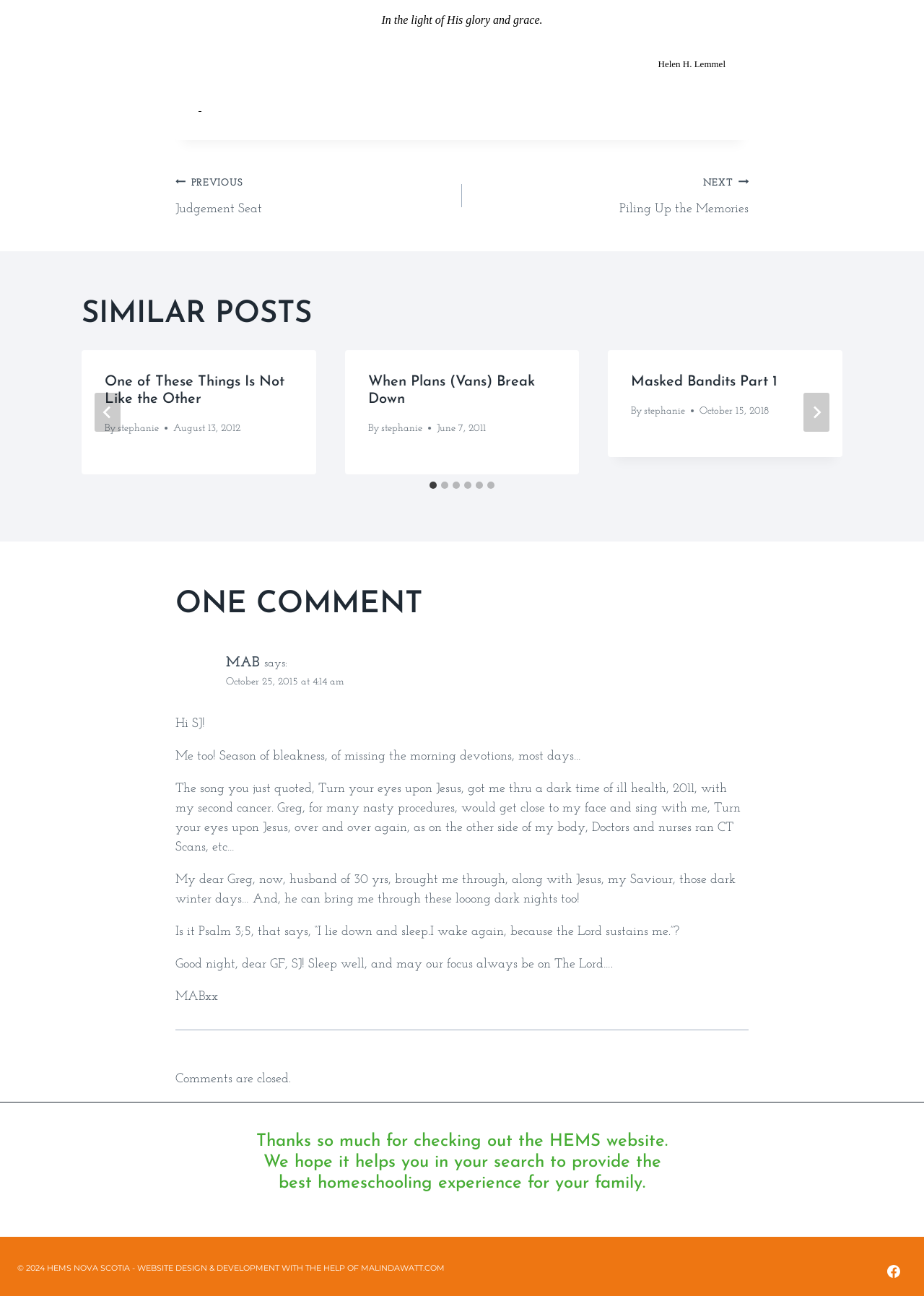Please provide a comprehensive response to the question based on the details in the image: What is the title of the first post?

I found the title of the first post by looking at the heading element inside the first article element, which is 'One of These Things Is Not Like the Other'.